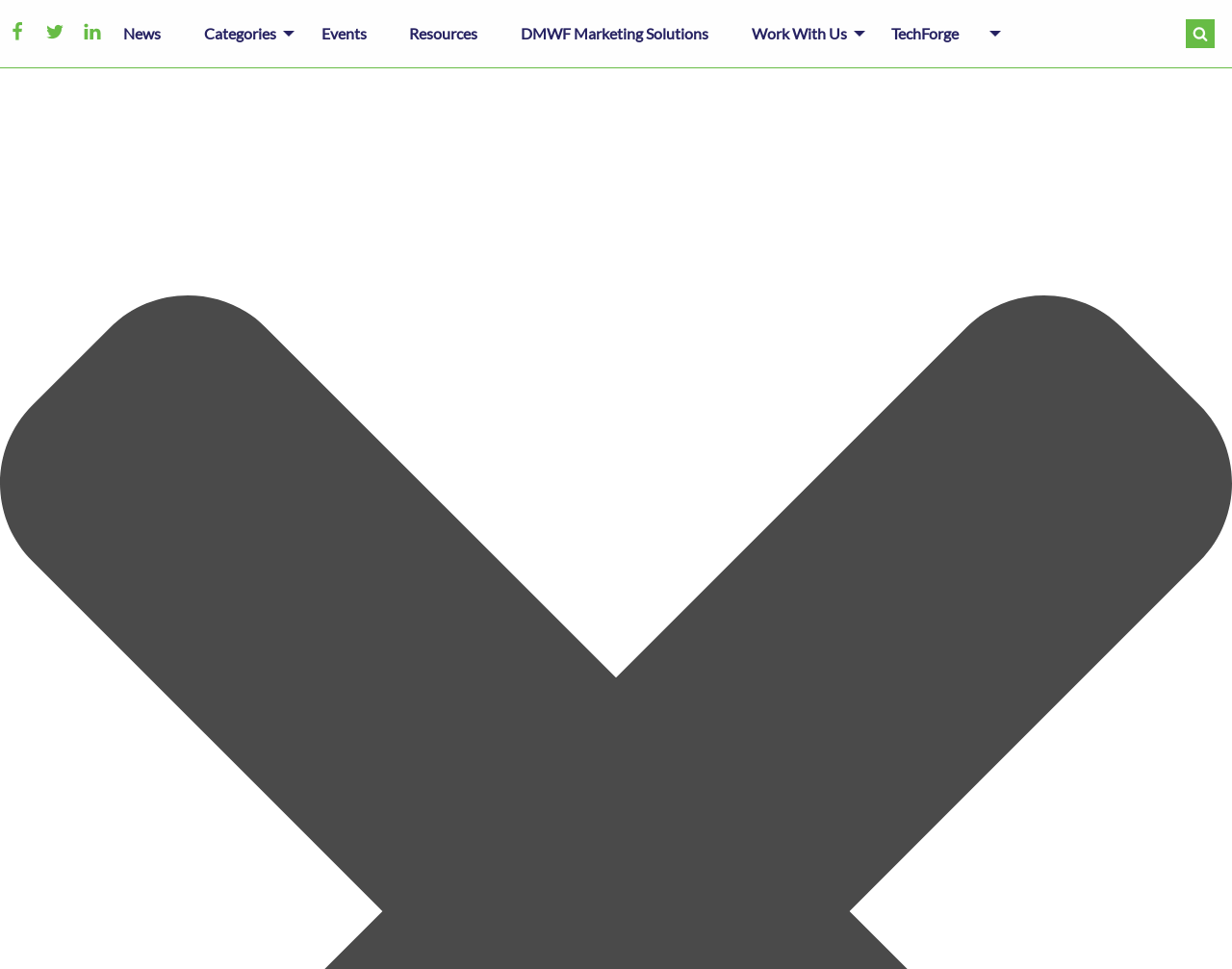Respond to the question below with a single word or phrase:
What is the orientation of the menubar?

horizontal